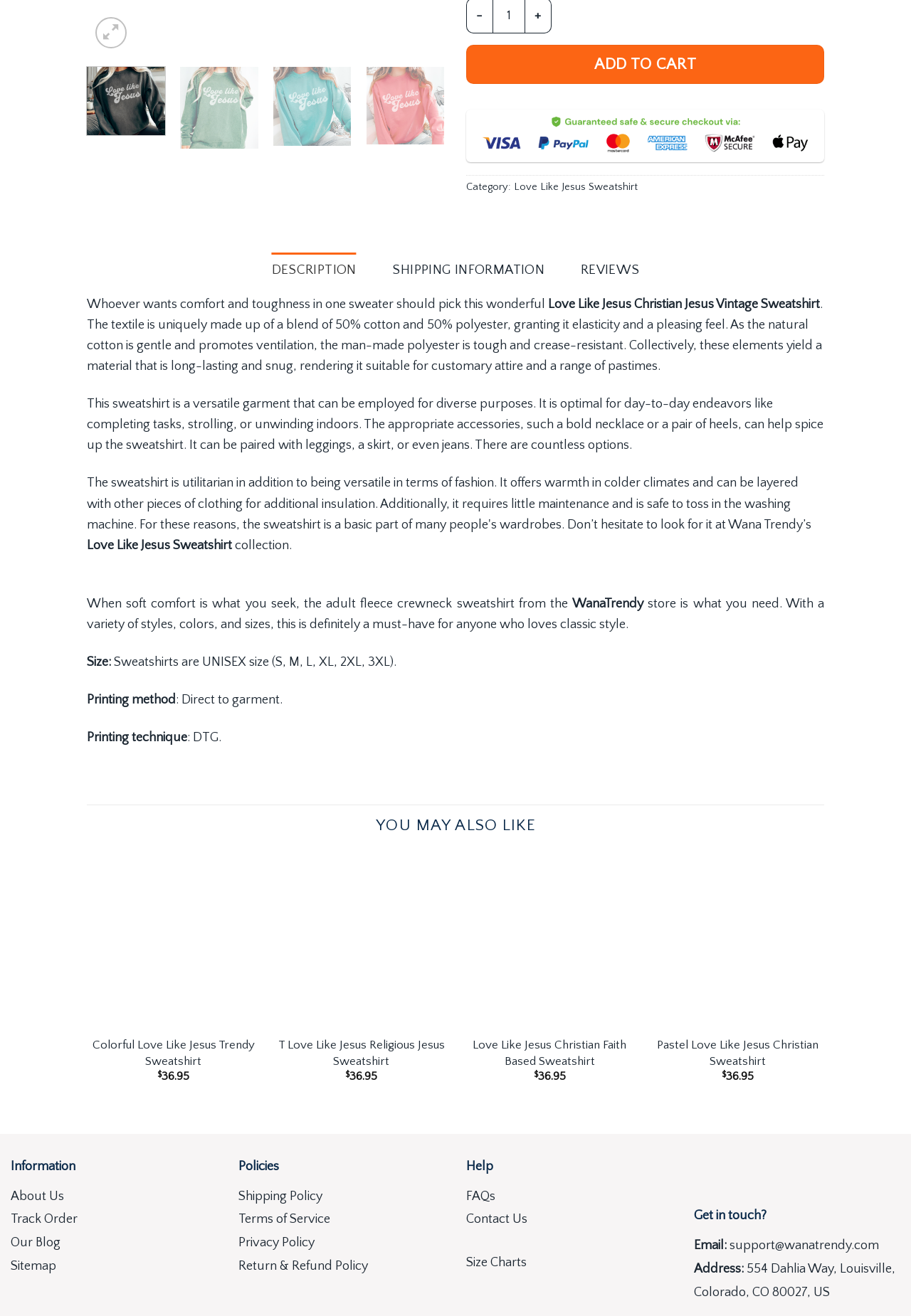Based on the element description: "title="Zoom"", identify the bounding box coordinates for this UI element. The coordinates must be four float numbers between 0 and 1, listed as [left, top, right, bottom].

[0.105, 0.013, 0.139, 0.037]